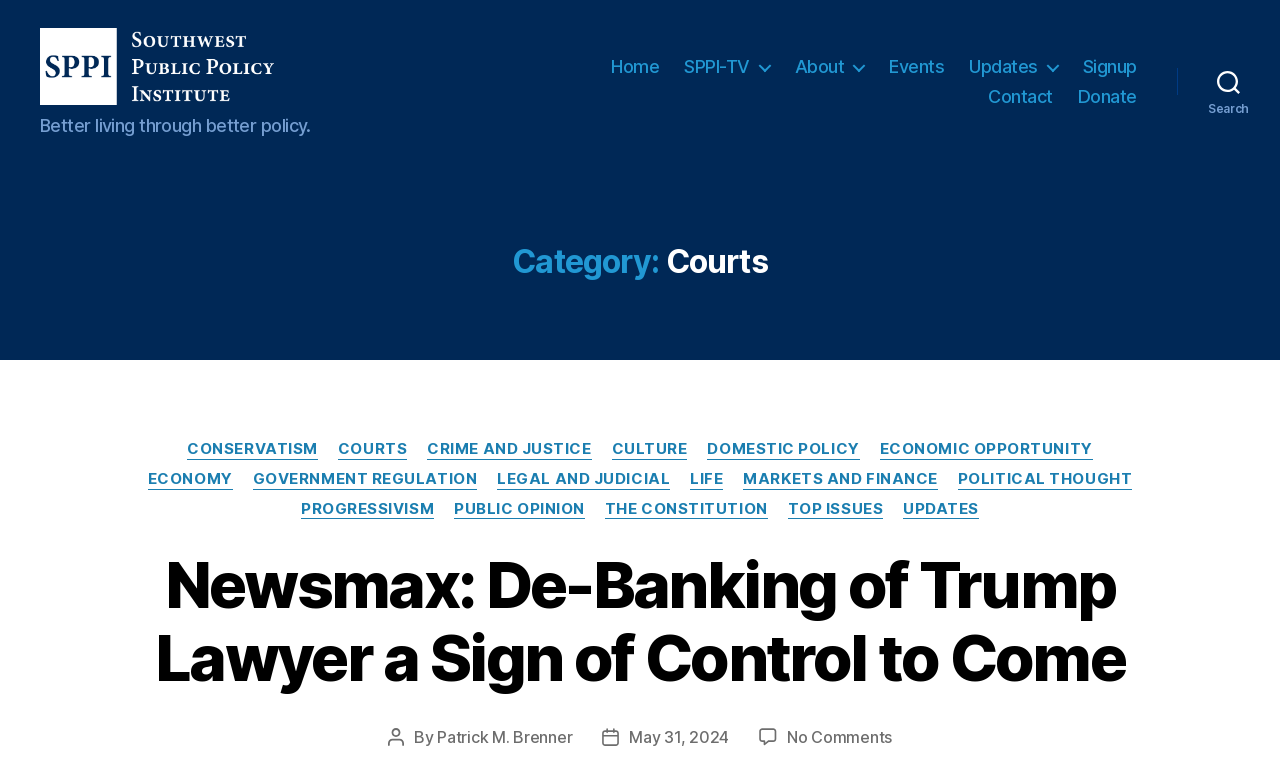Give the bounding box coordinates for the element described by: "Search".

[0.92, 0.086, 1.0, 0.142]